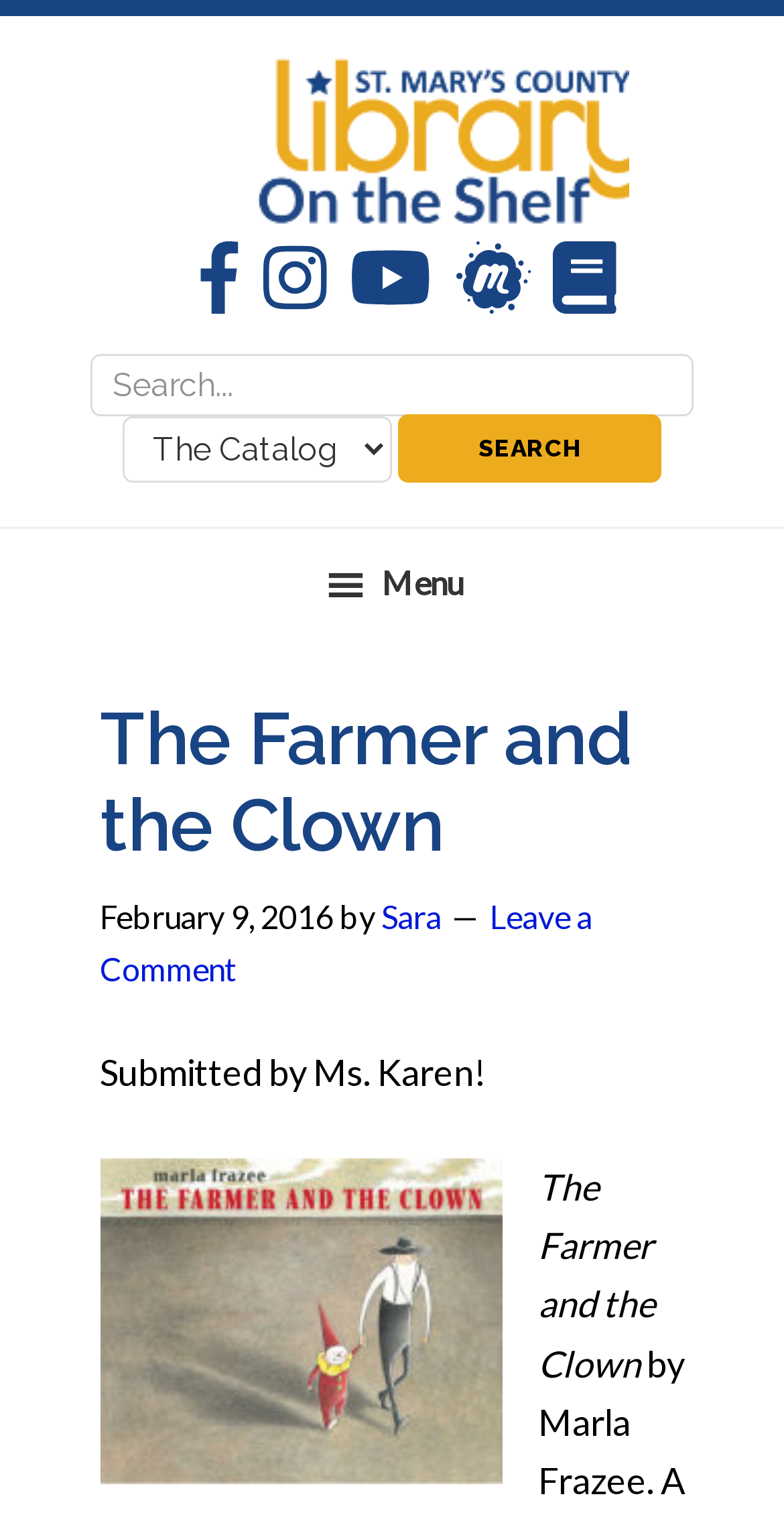Can you determine the bounding box coordinates of the area that needs to be clicked to fulfill the following instruction: "Click on Facebook"?

[0.222, 0.159, 0.305, 0.212]